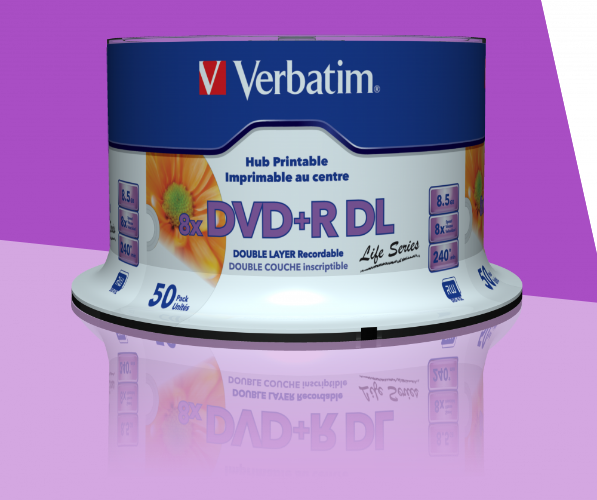Describe the important features and context of the image with as much detail as possible.

The image features a cylindrical packaging for Verbatim's 8x DVD+R DL discs, designed for double-layer recording. The packaging prominently displays the Verbatim logo alongside colorful graphics, including a sunflower. It indicates that the discs are hub printable and lists their specifications: a capacity of 8.5 GB and a speed of 240 minutes. The container holds a total of 50 discs, emphasizing Verbatim's commitment to high-quality data storage solutions ideal for safeguarding important files, such as photos and videos. The backdrop is a vibrant purple, enhancing the visual appeal of the product.